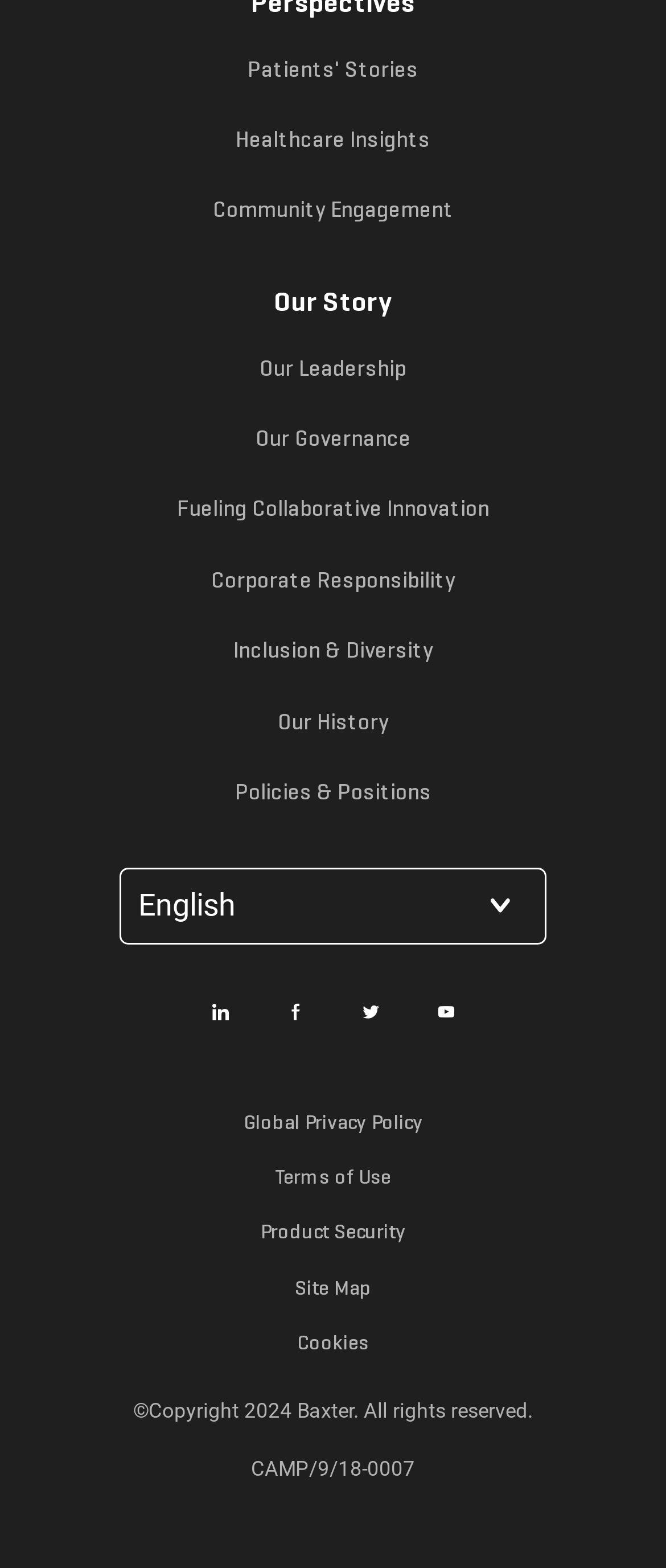Please answer the following question using a single word or phrase: 
What is the year of copyright mentioned at the bottom of the page?

2024